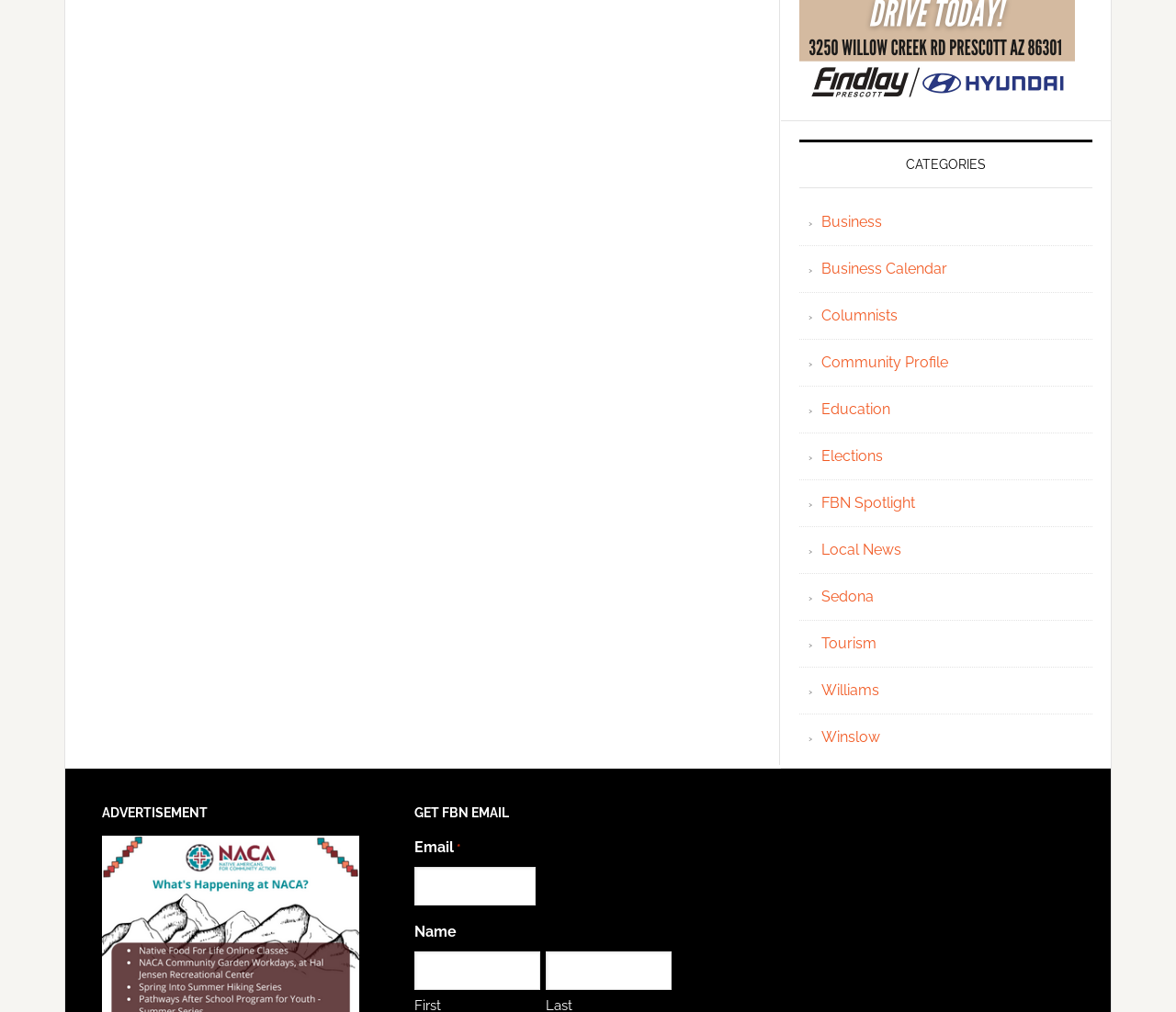Is the first email textbox required?
From the image, respond with a single word or phrase.

Yes